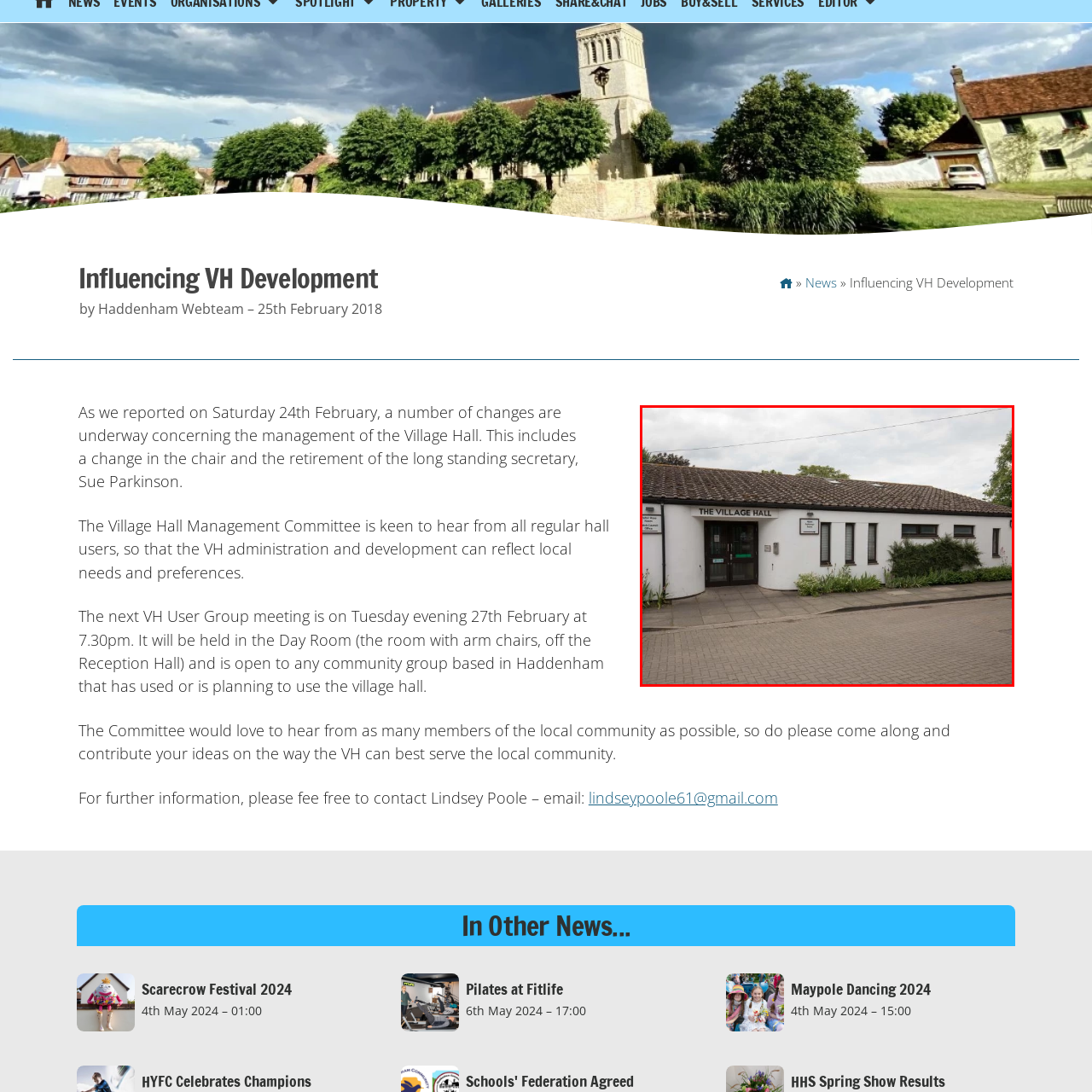What type of tiles are used on the roof?
Focus on the content inside the red bounding box and offer a detailed explanation.

The caption describes the building's roof as having dark tiles, which implies that the tiles used on the roof are of a dark color, possibly black or a dark shade of gray.